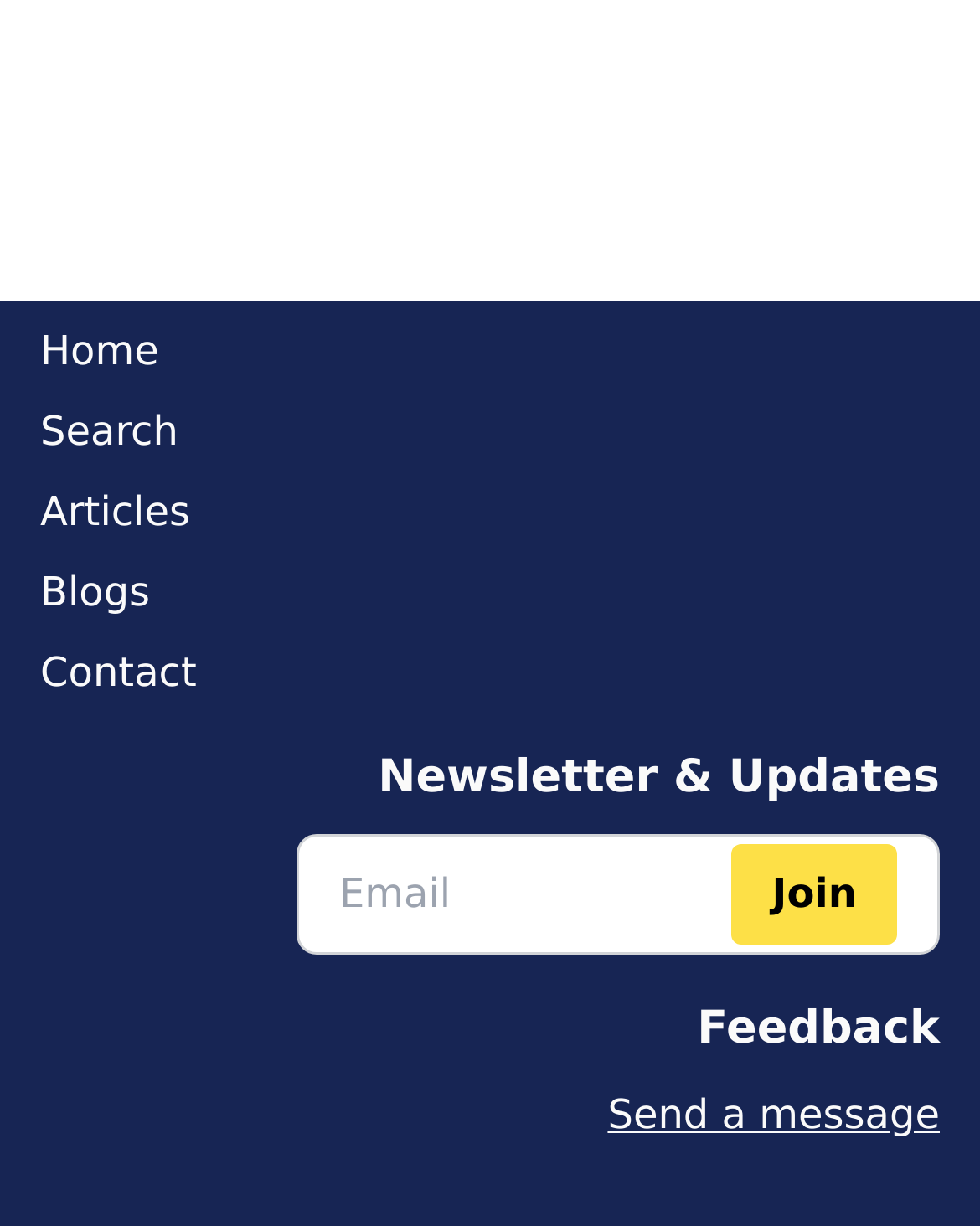How many headings are on the webpage?
Please look at the screenshot and answer in one word or a short phrase.

2